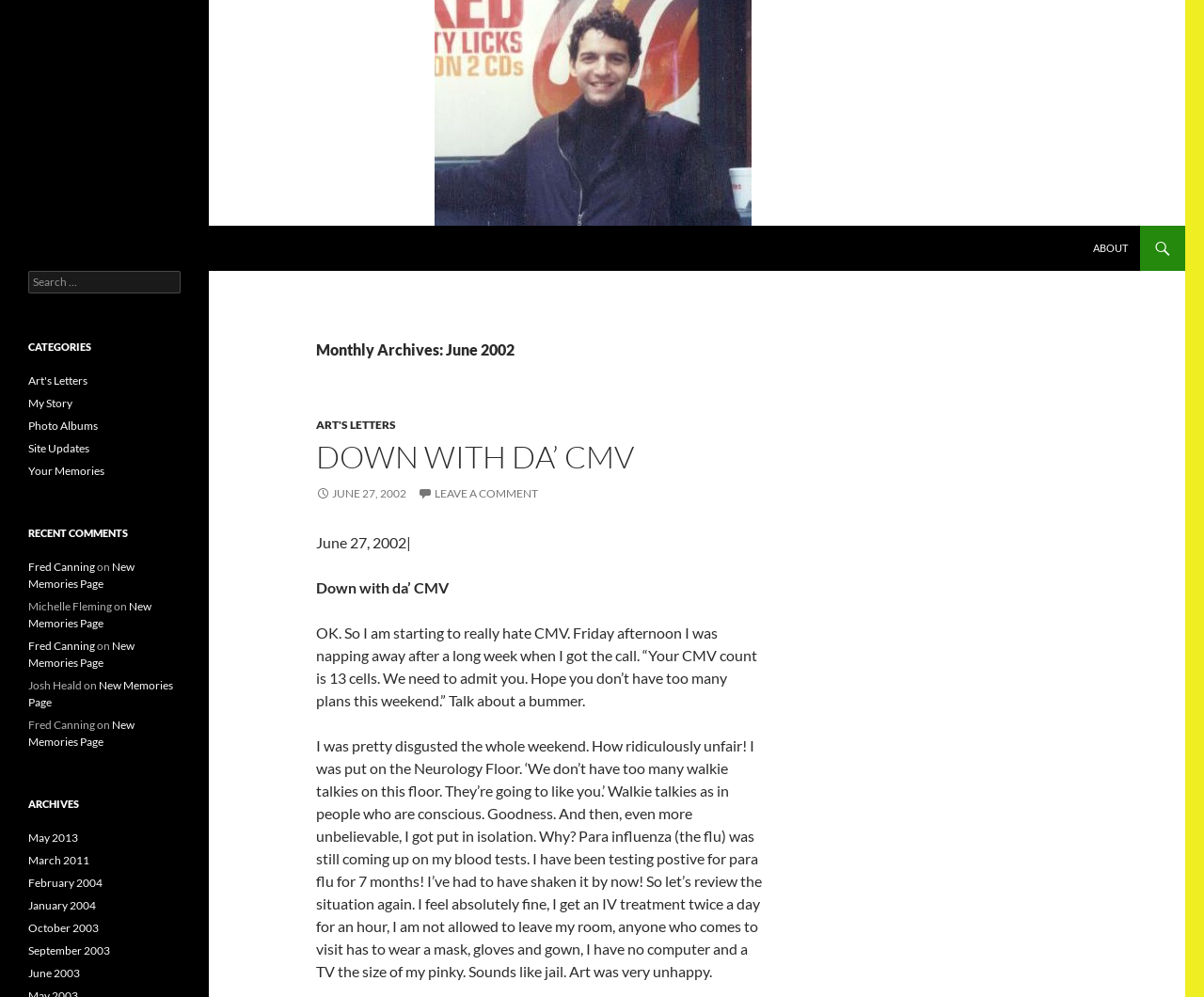Write an exhaustive caption that covers the webpage's main aspects.

This webpage is a blog archive page for June 2002 on ArtCanning.com. At the top, there is a logo image and a link to the website's homepage. Below the logo, there is a heading that reads "ArtCanning.com" and a search bar with a link to search the website. 

To the right of the search bar, there is a link to skip to the content. Below the search bar, there are several links to navigate the website, including "ABOUT", "ART'S LETTERS", and others. 

The main content of the page is a blog post titled "DOWN WITH DA’ CMV". The post is dated June 27, 2002, and has a comment link below it. The post itself is a personal story about the author's experience with CMV (Cytomegalovirus) and their frustration with being hospitalized for it. 

To the right of the blog post, there are several sections, including "CATEGORIES", "RECENT COMMENTS", and "ARCHIVES". The "CATEGORIES" section has links to different topics, such as "Art's Letters", "My Story", and "Photo Albums". The "RECENT COMMENTS" section lists recent comments on the website, including the names of commenters and the posts they commented on. The "ARCHIVES" section has links to blog posts from different months and years.